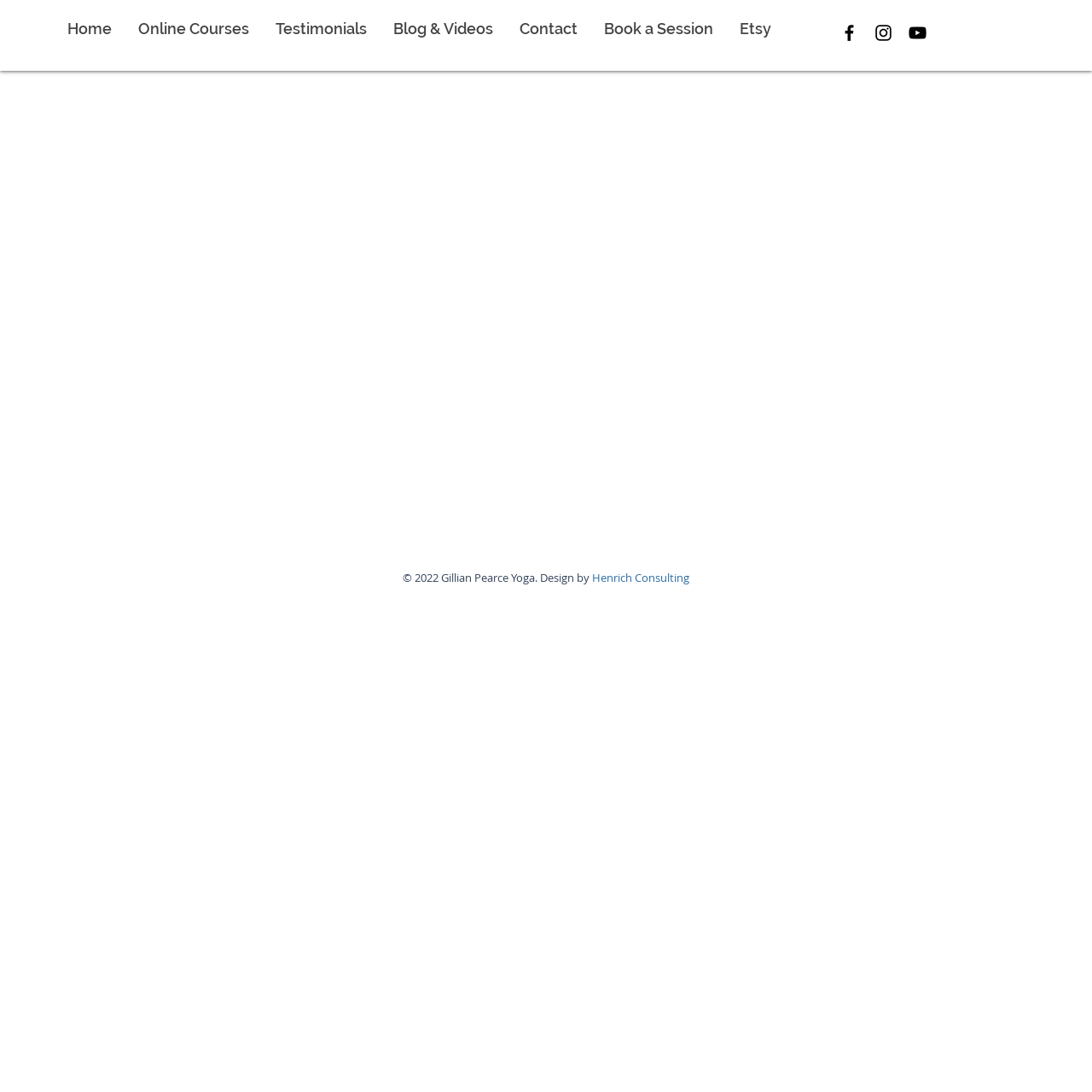Analyze and describe the webpage in a detailed narrative.

The webpage is a service page for Gillian Marie Pearce, with a navigation menu at the top left corner, containing 6 links: "Home", "Online Courses", "Testimonials", "Blog & Videos", "Contact", and "Book a Session", followed by a link to "Etsy". 

To the right of the navigation menu, there is a social bar with 3 links, each represented by an icon: a black Facebook icon, a black Instagram icon, and a black YouTube icon.

Below the navigation menu, the main content area spans the entire width of the page. At the bottom right corner, there is a Wix Chat iframe.

At the bottom of the page, there is a footer section with a copyright notice that reads "© 2022 Gillian Pearce Yoga. Design by Henrich Consulting".